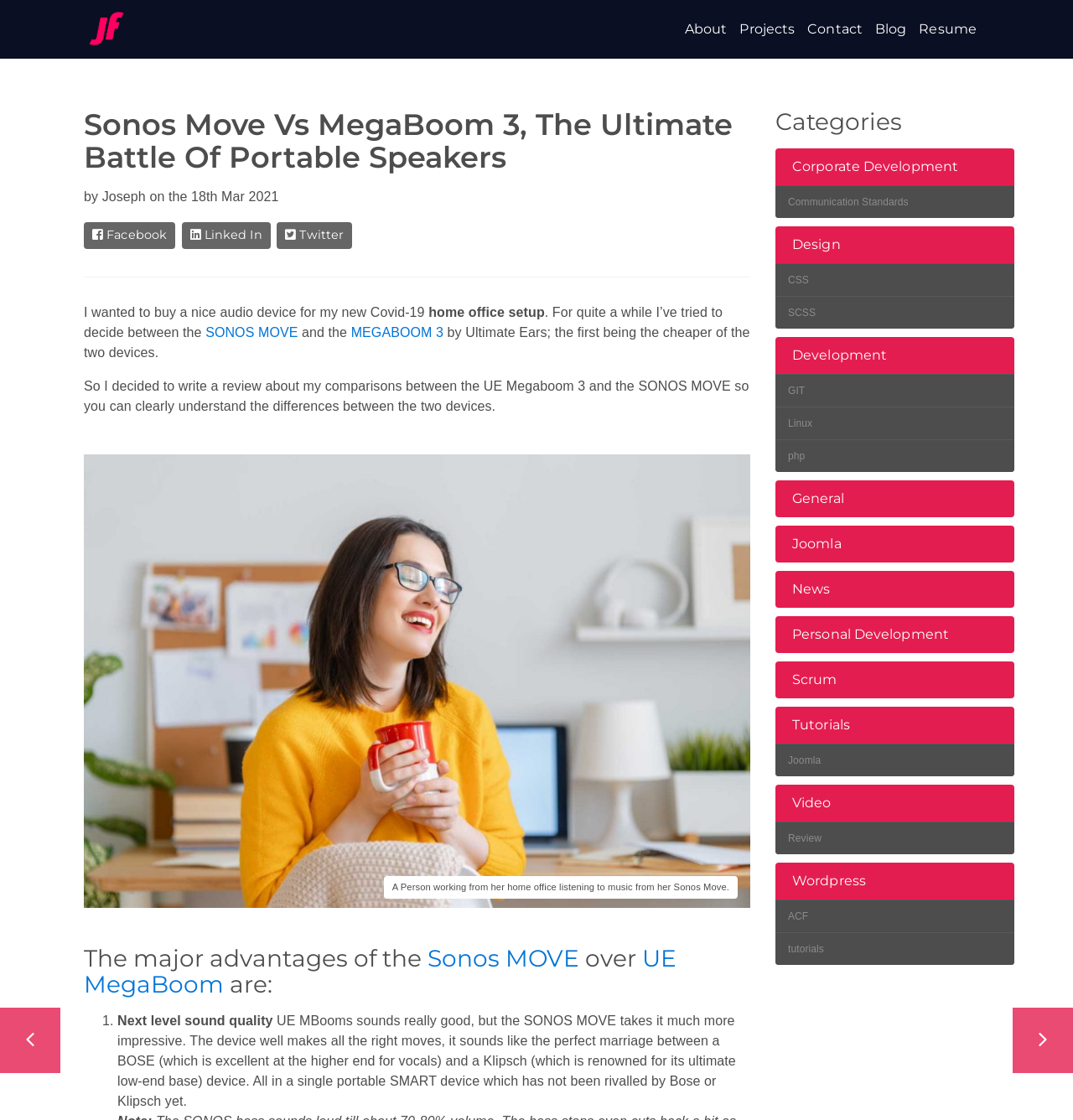Refer to the screenshot and give an in-depth answer to this question: How many categories are listed?

There are 14 categories listed on the right side of the webpage, including Corporate Development, Communication Standards, Design, and others.